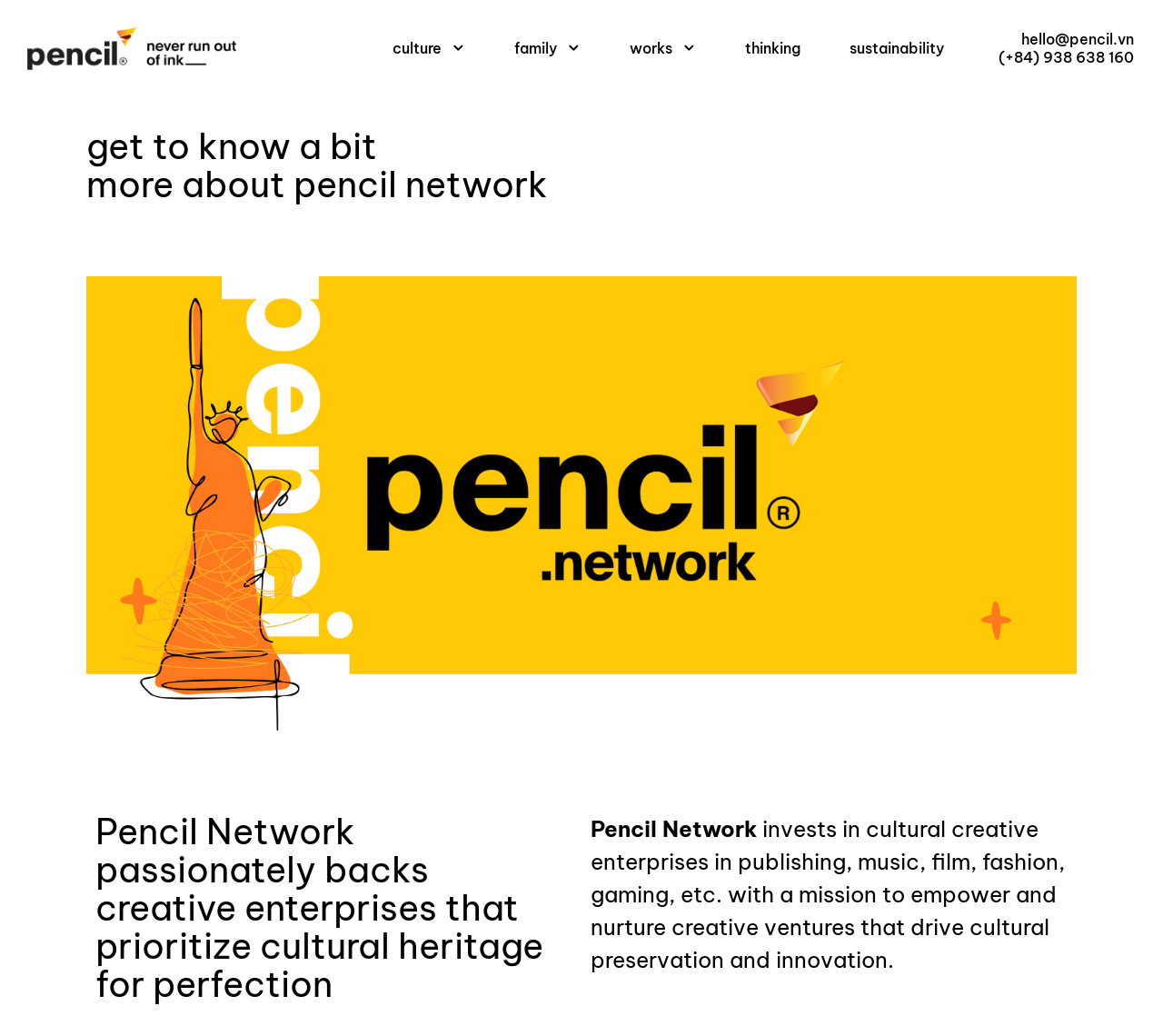Summarize the contents and layout of the webpage in detail.

The webpage is about Pencil Network, a group that supports creative enterprises prioritizing cultural heritage. At the top left corner, there is a site logo, which is an image linked to the website's homepage. 

Below the logo, there is a navigation menu with five links: "culture", "family", "works", "thinking", and "sustainability". These links are positioned horizontally, with "culture" on the left and "sustainability" on the right. 

On the top right corner, there are two contact links: an email address "hello@pencil.vn" and a phone number "(+84) 938 638 160". 

The main content of the webpage is divided into two sections. The first section has a heading "get to know a bit more about pencil network" and is positioned above the second section. The second section has a heading "Pencil Network passionately backs creative enterprises that prioritize cultural heritage for perfection" and is located at the bottom half of the webpage. 

Below the second heading, there is a paragraph of text that describes Pencil Network's mission, which is to invest in cultural creative enterprises in various fields, such as publishing, music, film, fashion, gaming, etc., with the goal of empowering and nurturing creative ventures that drive cultural preservation and innovation.